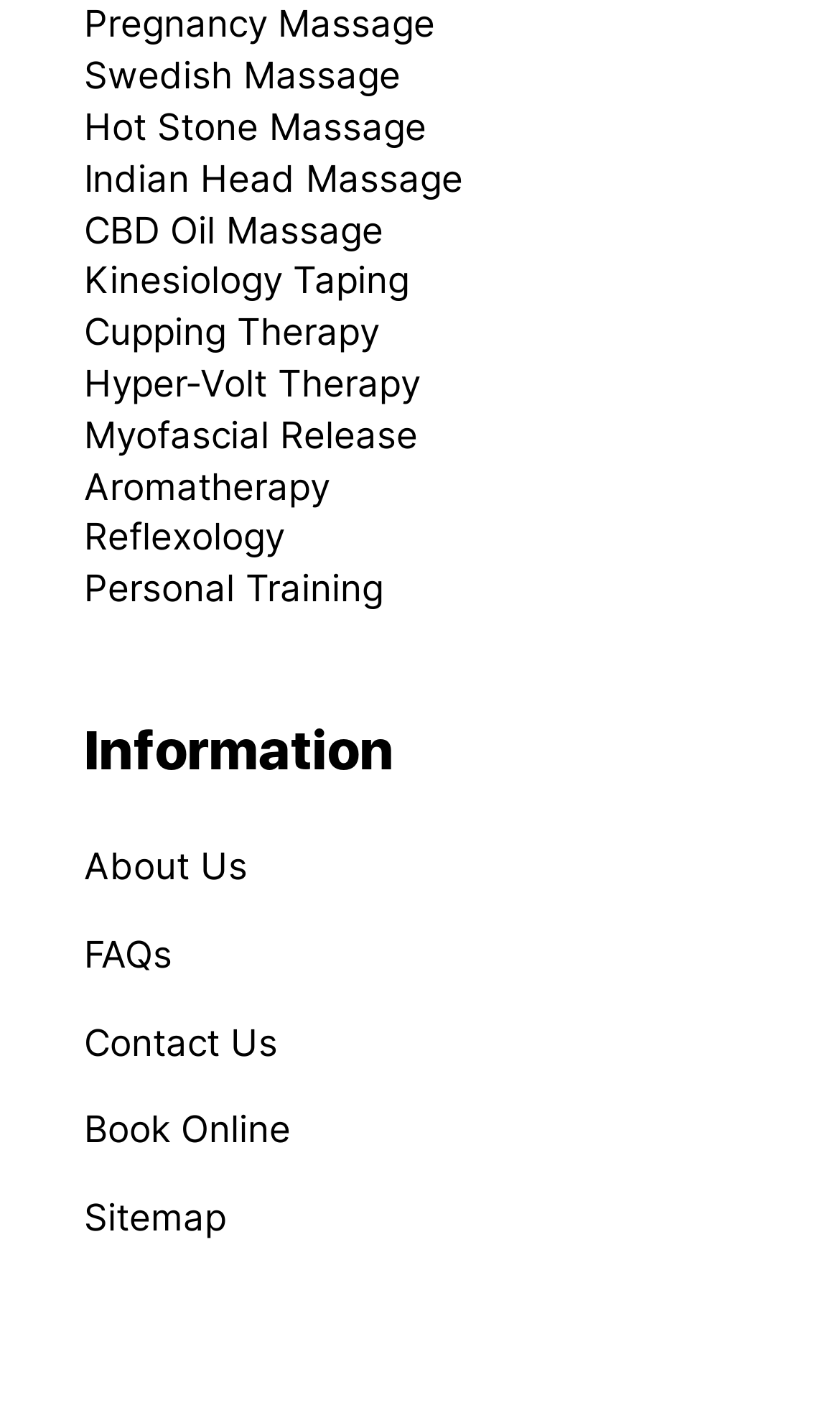Analyze the image and give a detailed response to the question:
How many links are under the 'Information' heading?

I counted the number of link elements under the 'Information' heading, and found 4 links, including 'About Us', 'FAQs', 'Contact Us', and 'Sitemap'.